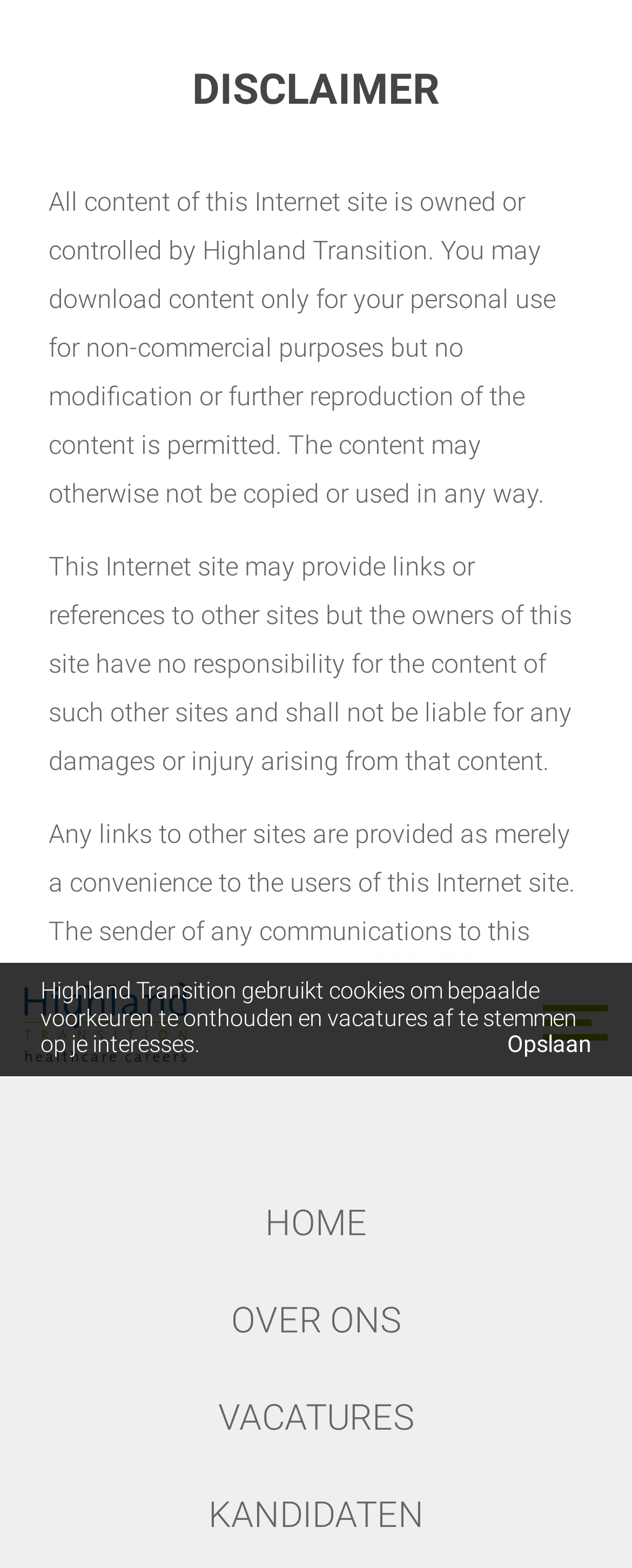Craft a detailed narrative of the webpage's structure and content.

The webpage is about Highland Transition, a company specializing in filling sales and management positions within the healthcare sector. 

At the top left of the page, there is a logo image linked to the company's homepage. Below the logo, there is a horizontal navigation menu with four links: "HOME", "OVER ONS", "VACATURES", and "KANDIDATEN". 

The main content of the page is a disclaimer section, which is divided into three paragraphs. The first paragraph explains the ownership and usage rights of the website's content. The second paragraph discusses the website's liability for the content of linked external sites. The third paragraph clarifies the responsibility of users who send communications to the website.

Above the disclaimer section, there is a heading "DISCLAIMER" in a prominent position. At the bottom of the page, there is a notice about the company's use of cookies to store preferences and tailor job vacancies to users' interests. Next to this notice, there is a "Opslaan" (Save) button.